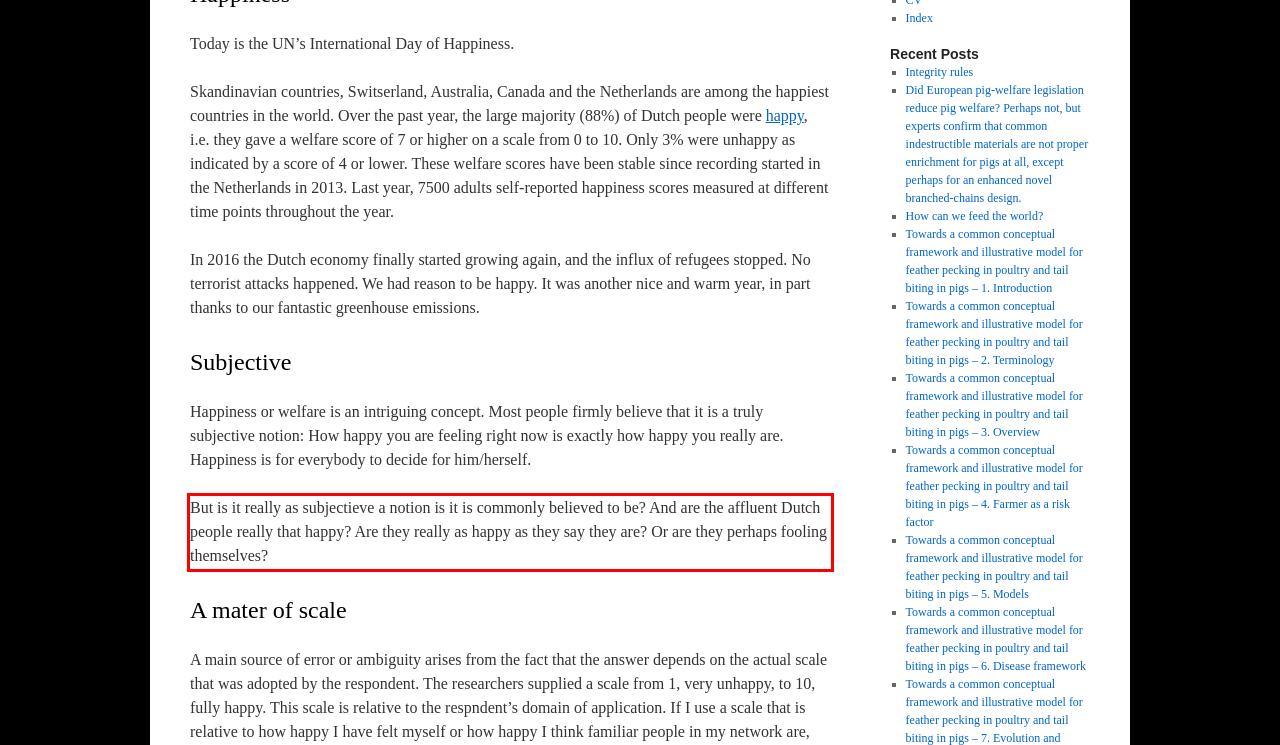Given a screenshot of a webpage, identify the red bounding box and perform OCR to recognize the text within that box.

But is it really as subjectieve a notion is it is commonly believed to be? And are the affluent Dutch people really that happy? Are they really as happy as they say they are? Or are they perhaps fooling themselves?